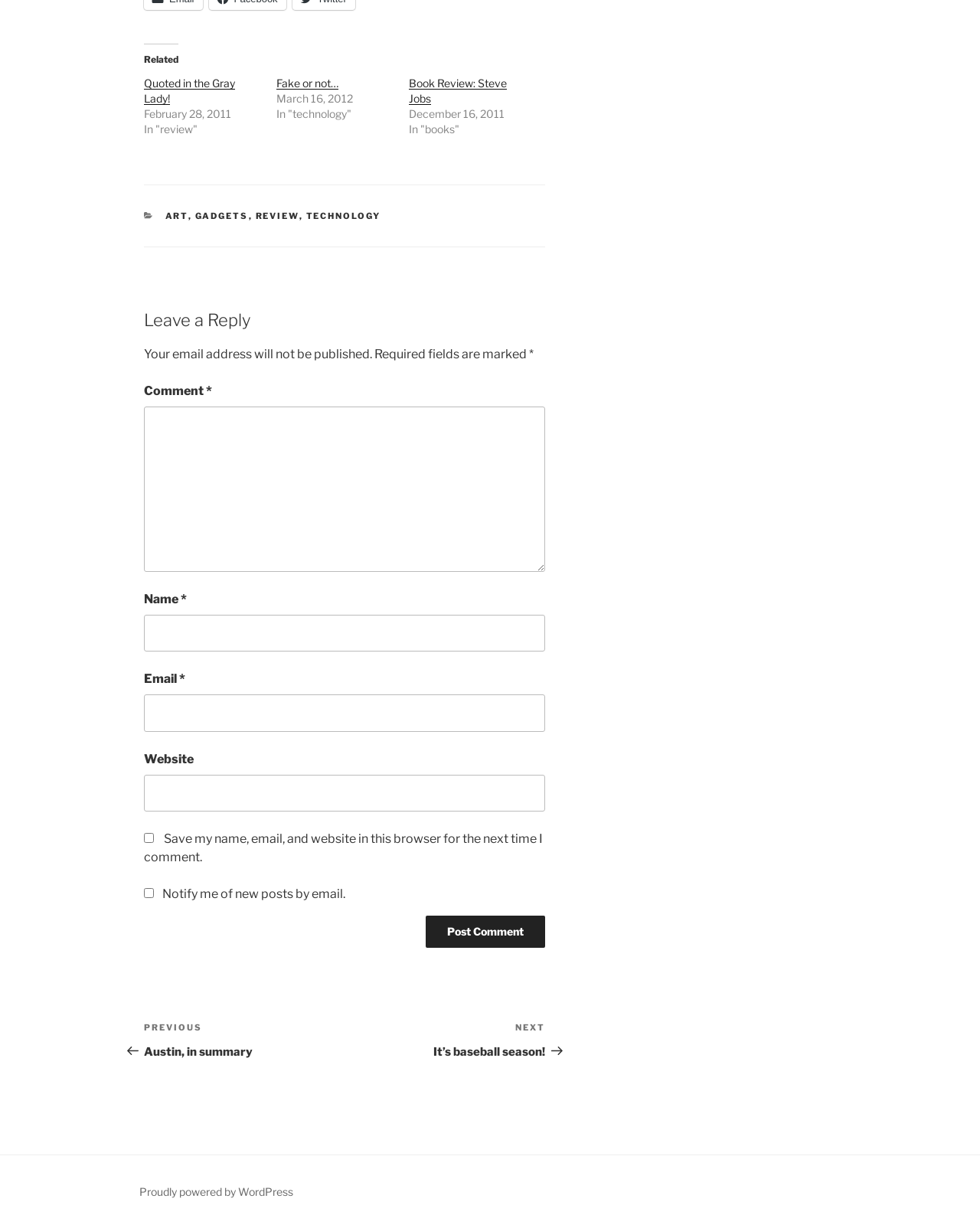Find the bounding box coordinates for the area you need to click to carry out the instruction: "Enter a comment". The coordinates should be four float numbers between 0 and 1, indicated as [left, top, right, bottom].

[0.147, 0.331, 0.556, 0.466]